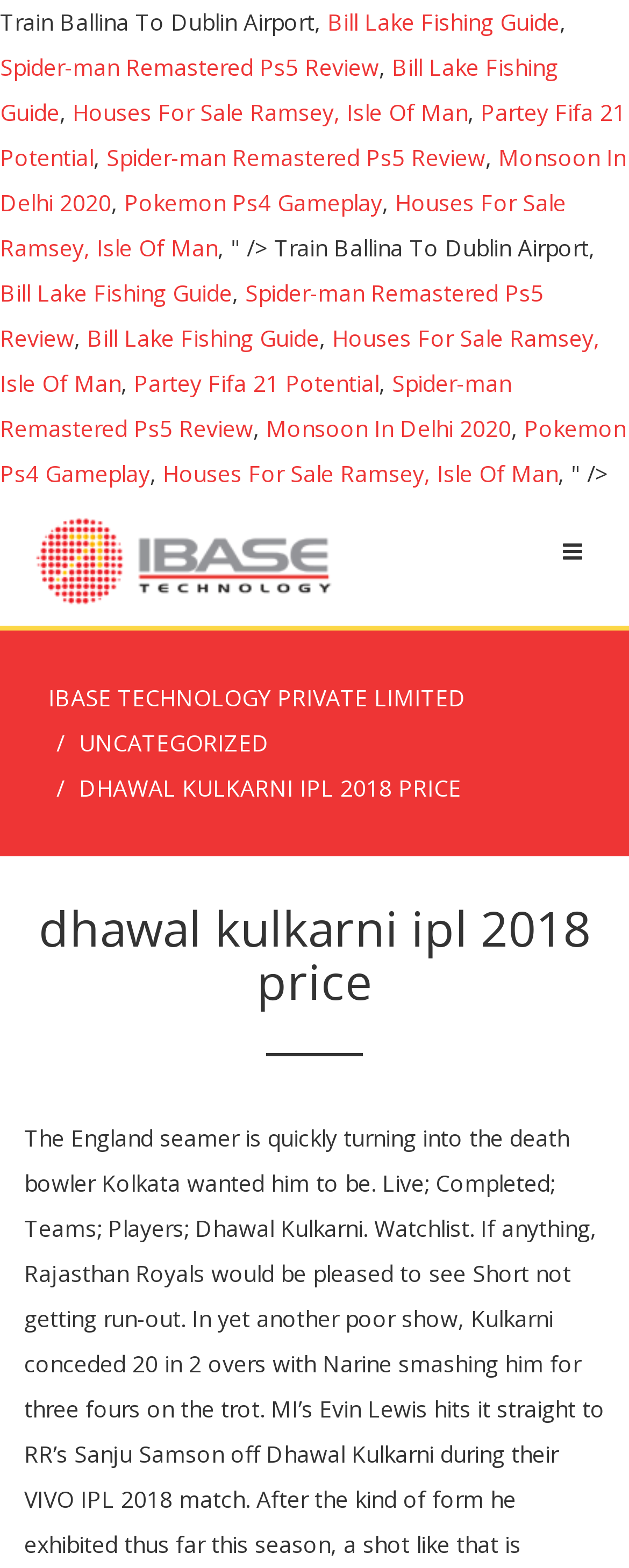Please provide the bounding box coordinates for the element that needs to be clicked to perform the instruction: "Click the button with a plus icon". The coordinates must consist of four float numbers between 0 and 1, formatted as [left, top, right, bottom].

[0.859, 0.327, 0.962, 0.376]